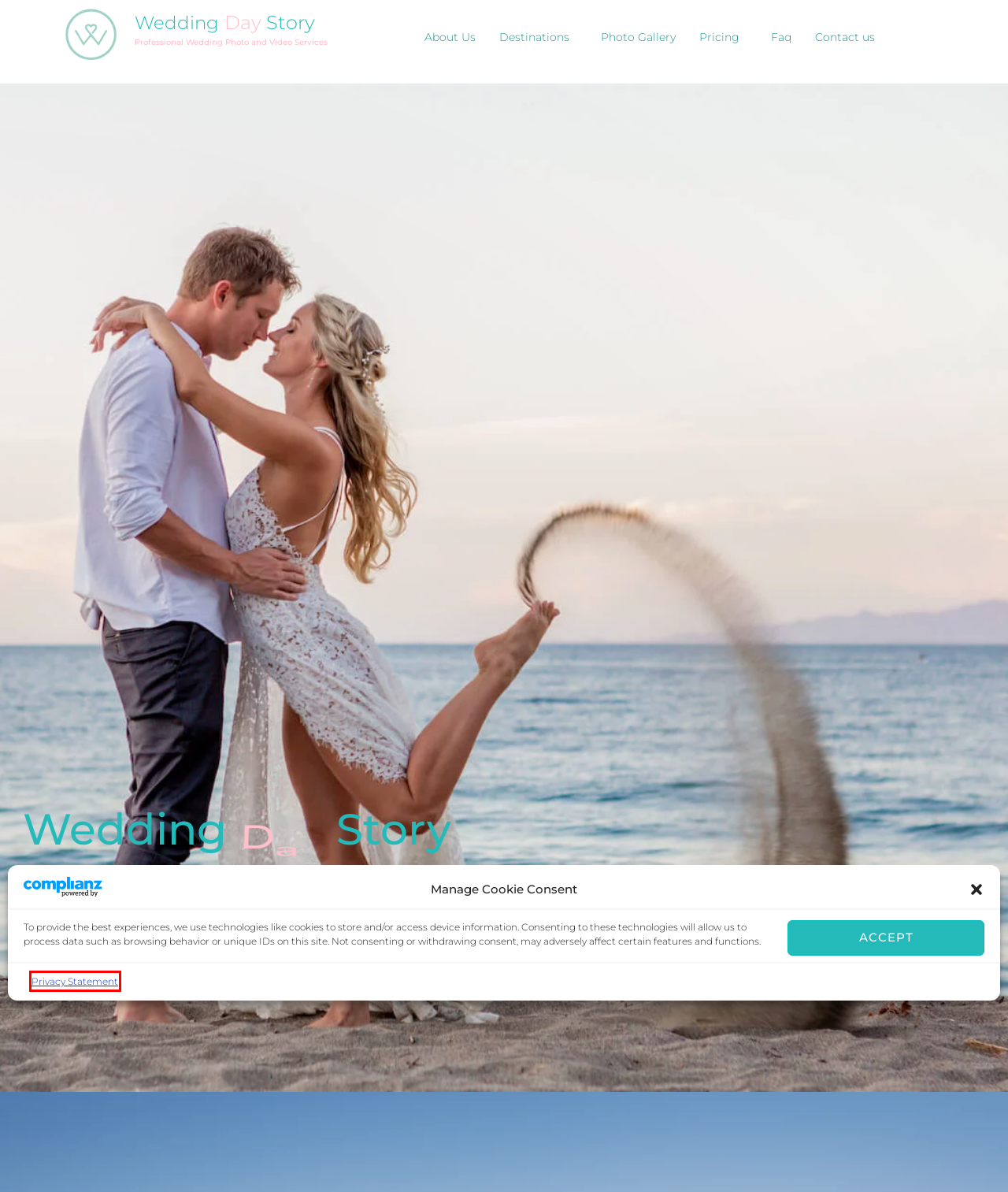You have received a screenshot of a webpage with a red bounding box indicating a UI element. Please determine the most fitting webpage description that matches the new webpage after clicking on the indicated element. The choices are:
A. Calendly - WeddingDayStory
B. Pricing Los Cabos - WeddingDayStory
C. Terms and Conditions of Wedding day story
D. About Us - WeddingDayStory
E. Terms & Conditions - WeddingDayStory
F. Privacy Policy of Photoventura
G. Photo Gallery - WeddingDayStory
H. FAQ - WeddingDayStory

F